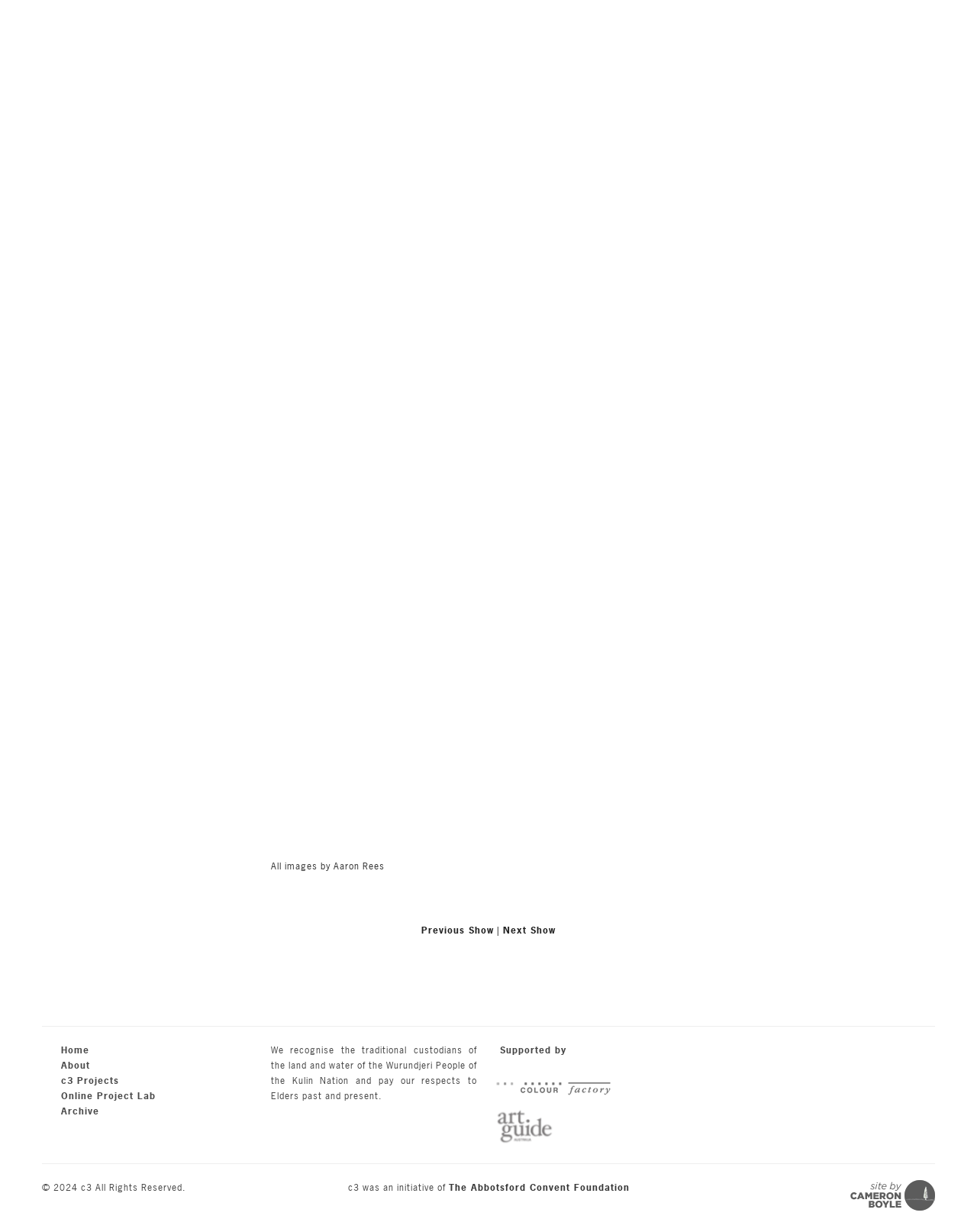Locate the bounding box coordinates of the element's region that should be clicked to carry out the following instruction: "Click on Previous Show". The coordinates need to be four float numbers between 0 and 1, i.e., [left, top, right, bottom].

[0.431, 0.75, 0.505, 0.76]